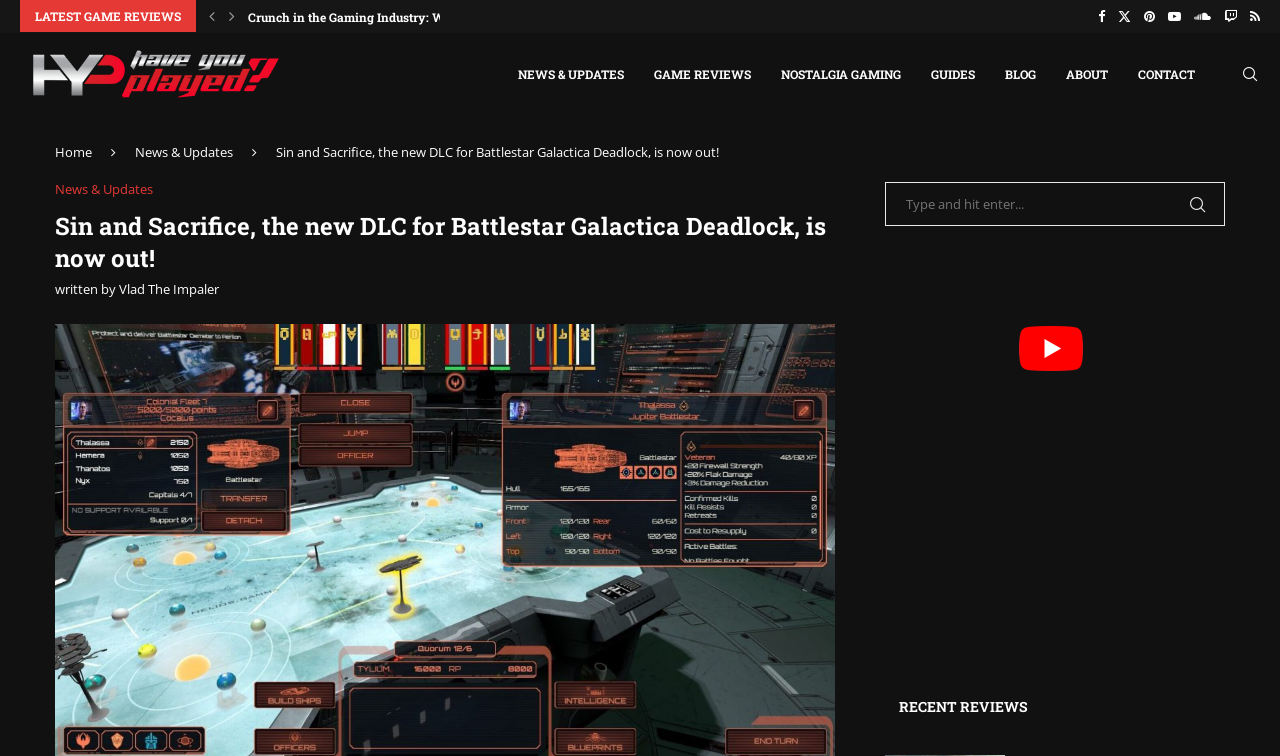Could you find the bounding box coordinates of the clickable area to complete this instruction: "Check out the blog post by Rabbi Baruch Cohon"?

None